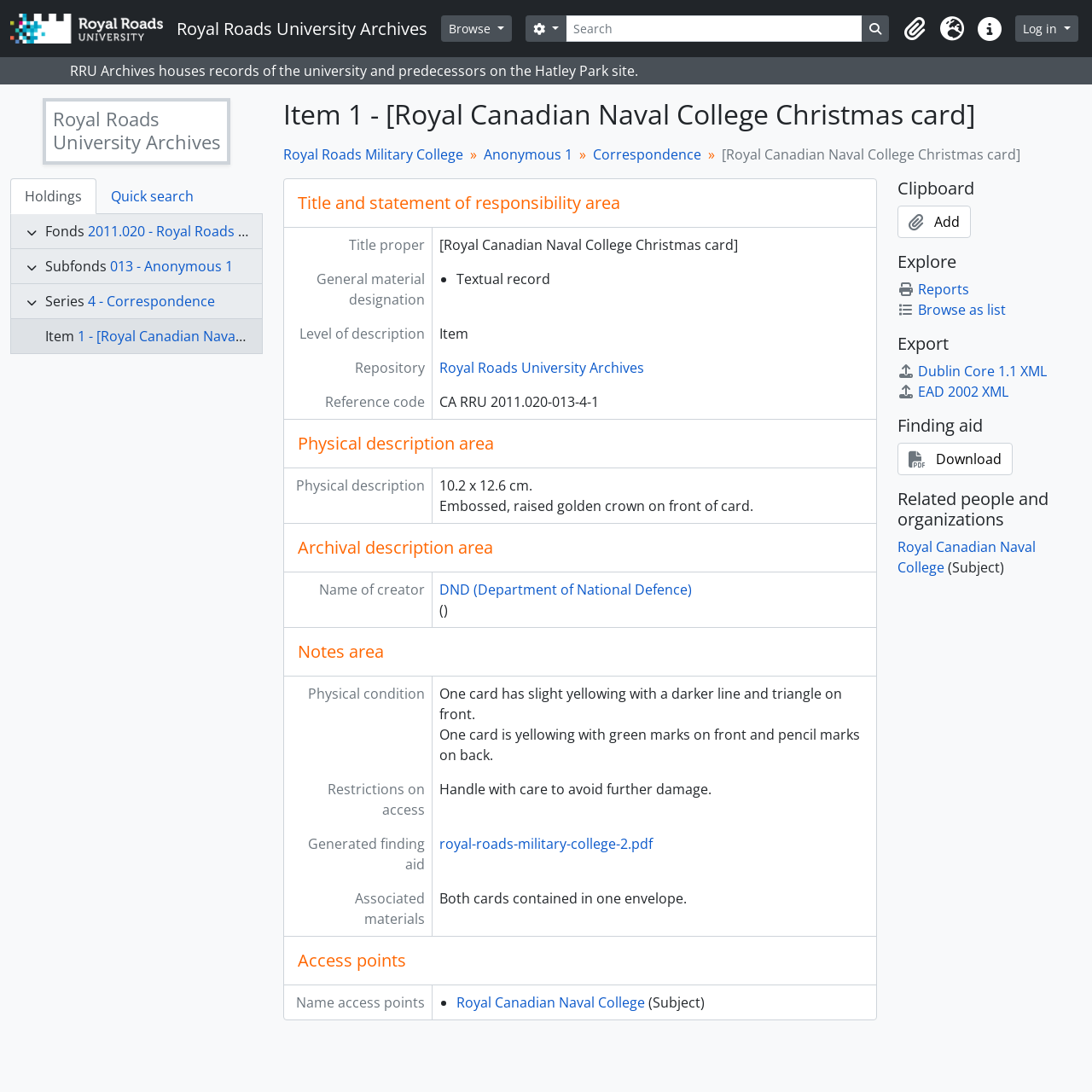Who is the creator of the item?
Please provide a single word or phrase in response based on the screenshot.

DND (Department of National Defence)